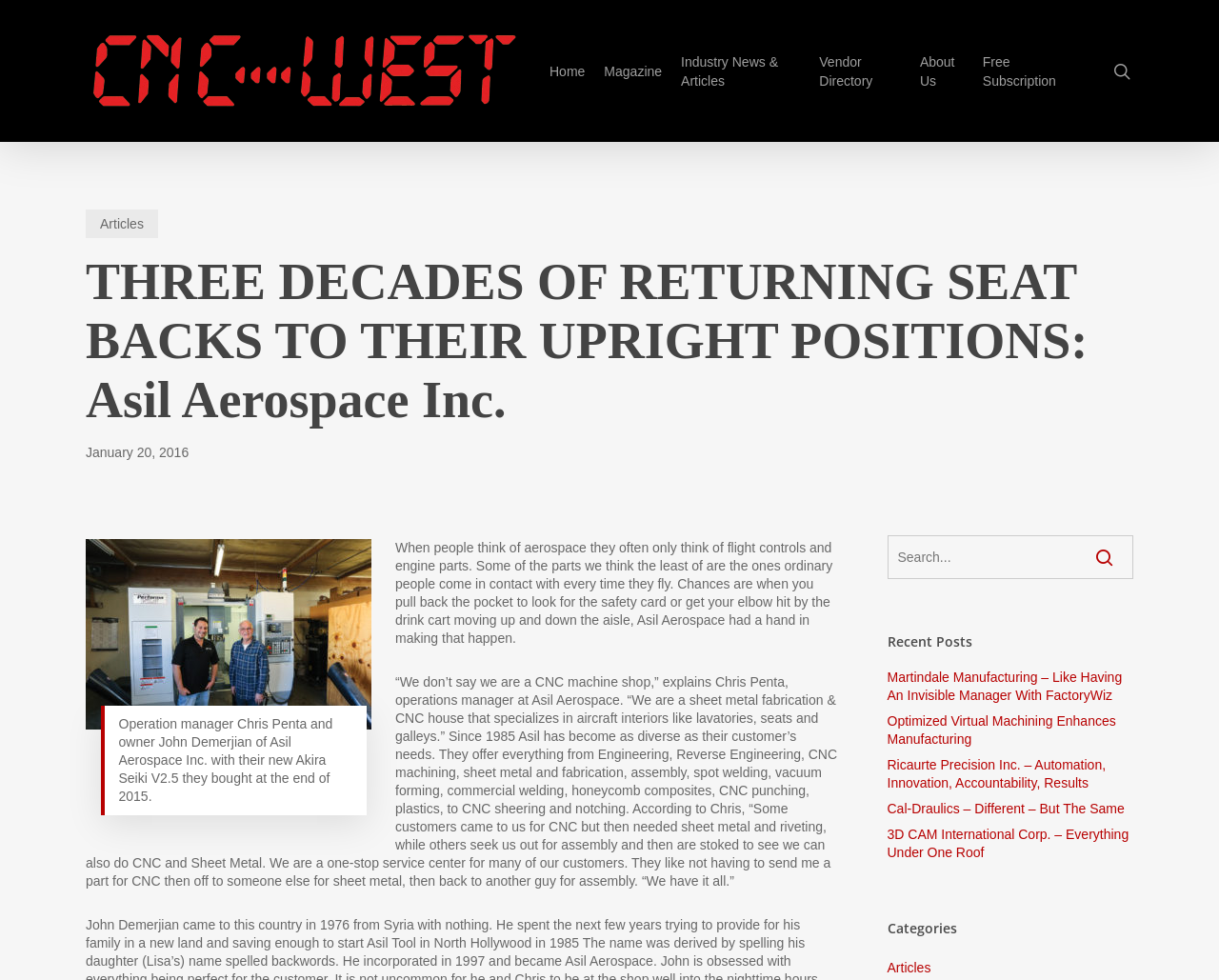Determine the bounding box coordinates for the area that should be clicked to carry out the following instruction: "Click the 'Home' link".

[0.443, 0.063, 0.488, 0.082]